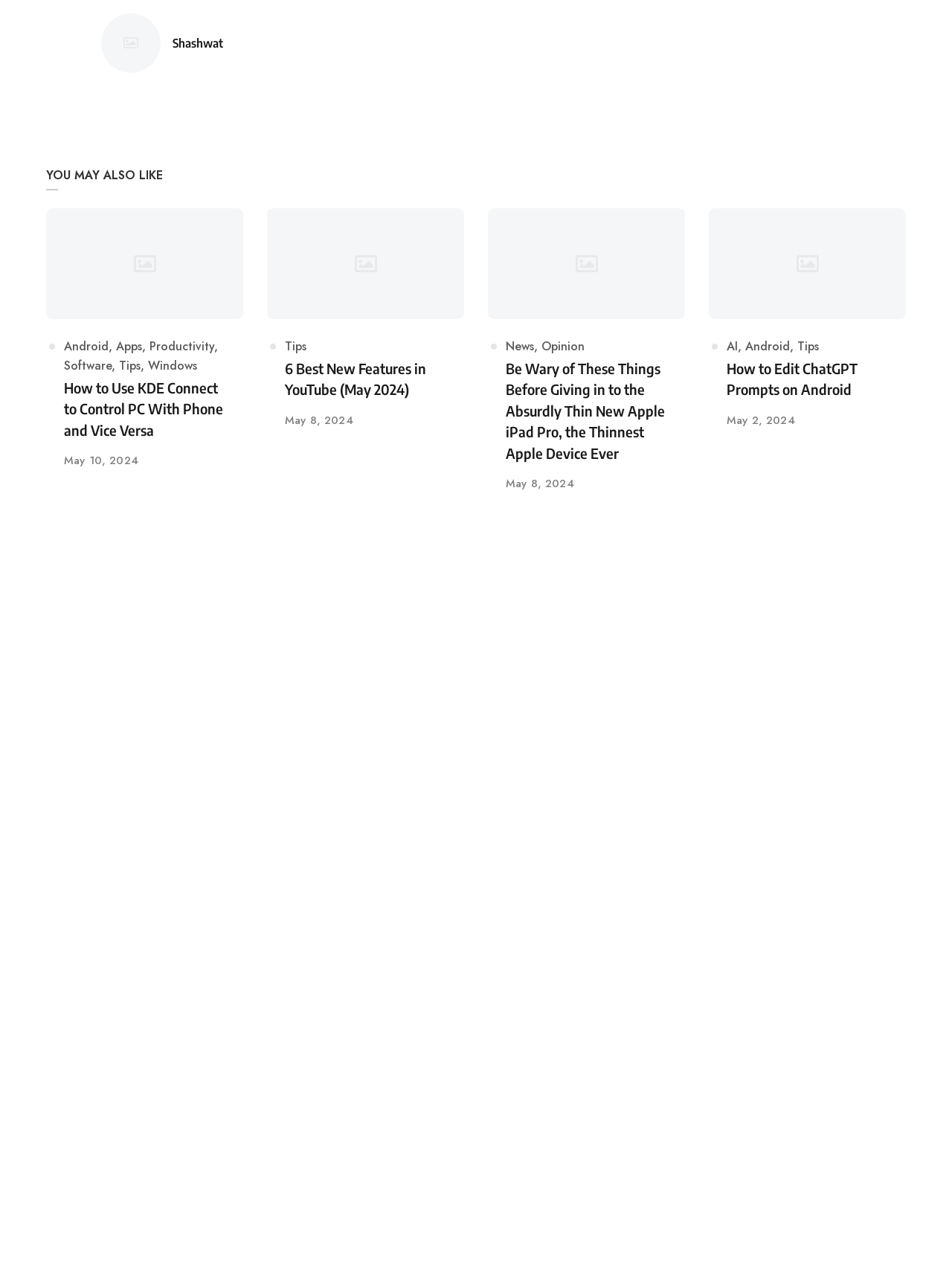Locate and provide the bounding box coordinates for the HTML element that matches this description: "parent_node: Category".

[0.745, 0.165, 0.952, 0.339]